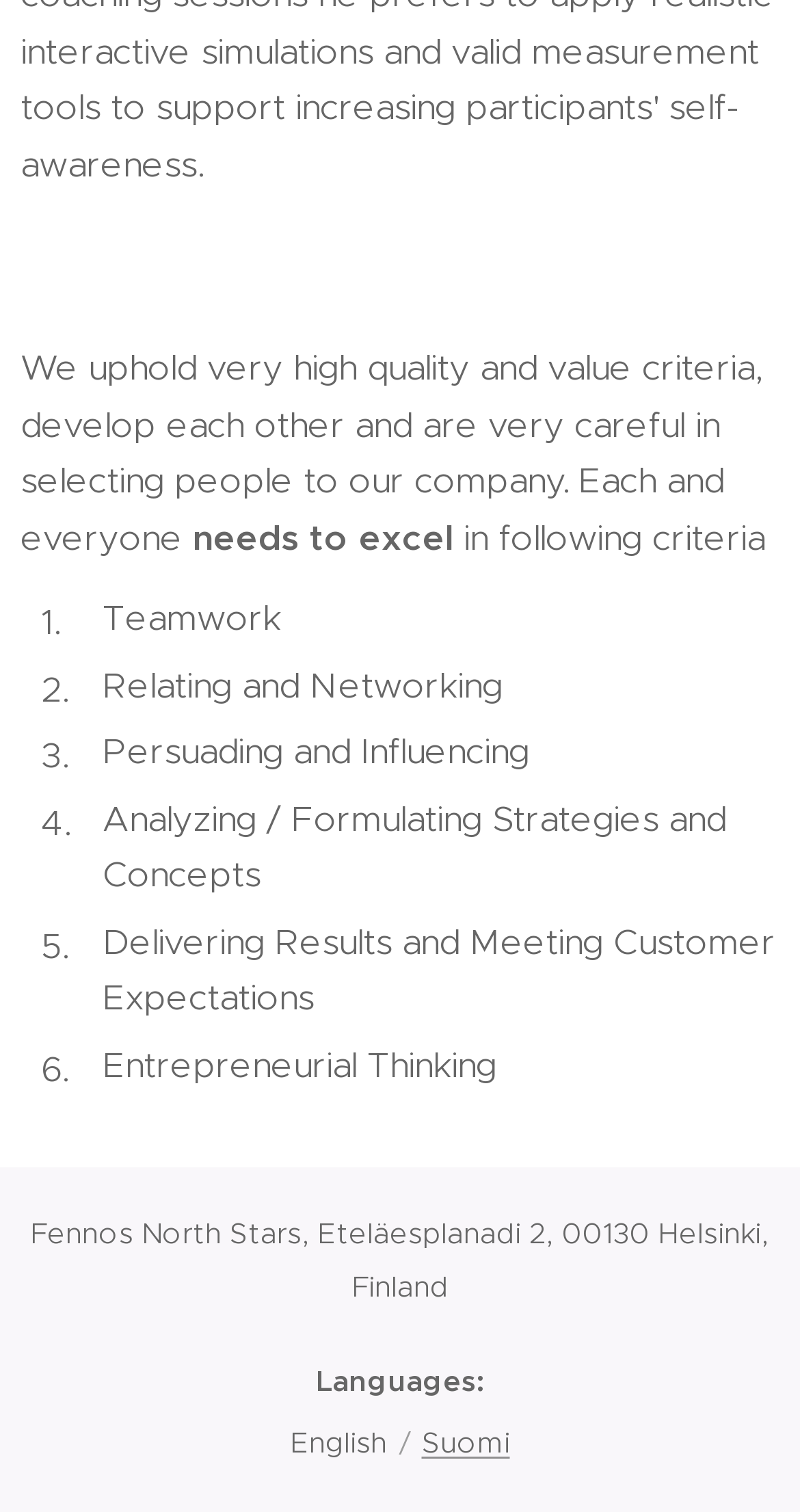Answer this question using a single word or a brief phrase:
What is the first criterion listed?

Teamwork